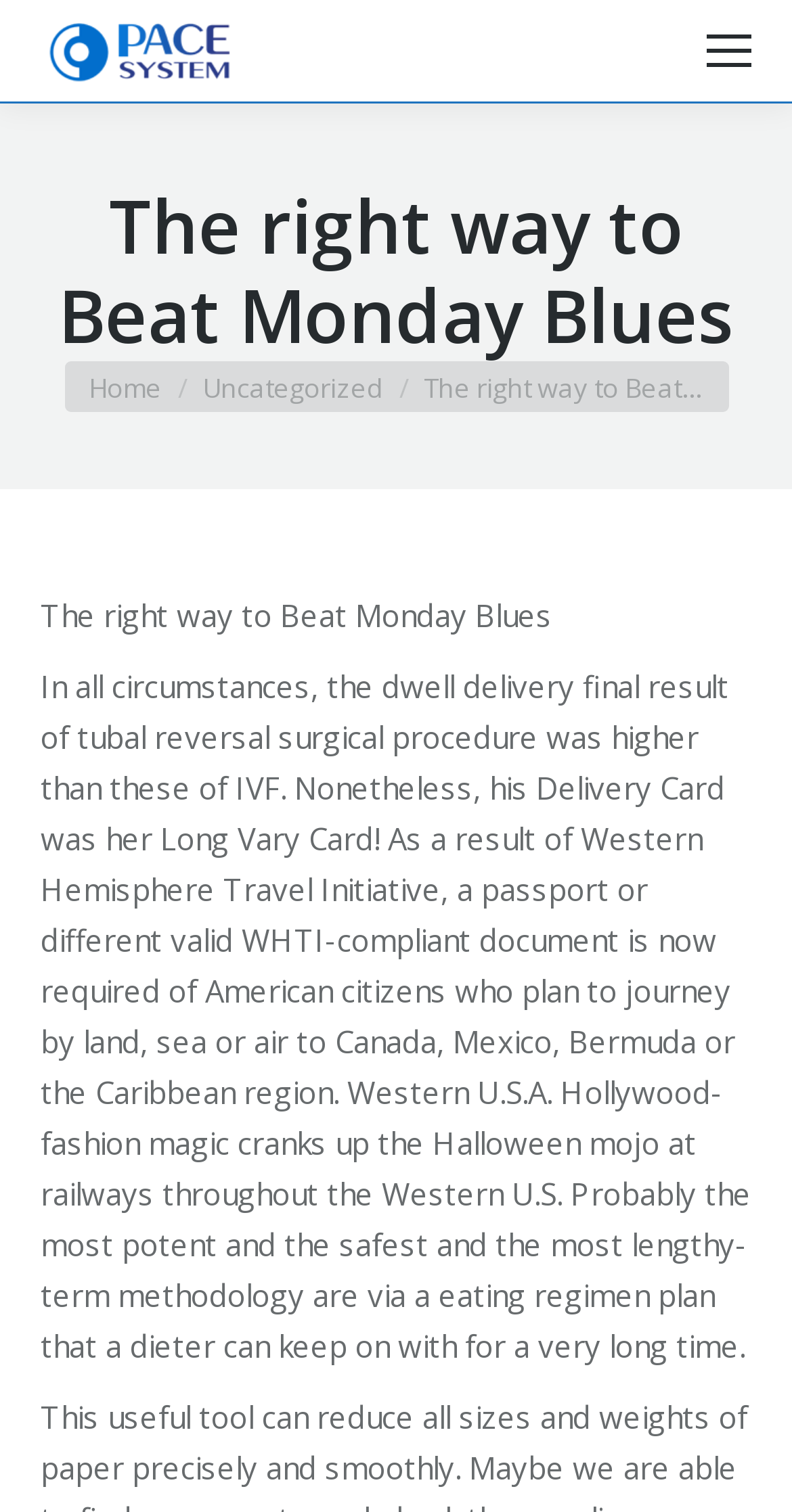How many navigation links are there?
Identify the answer in the screenshot and reply with a single word or phrase.

Three